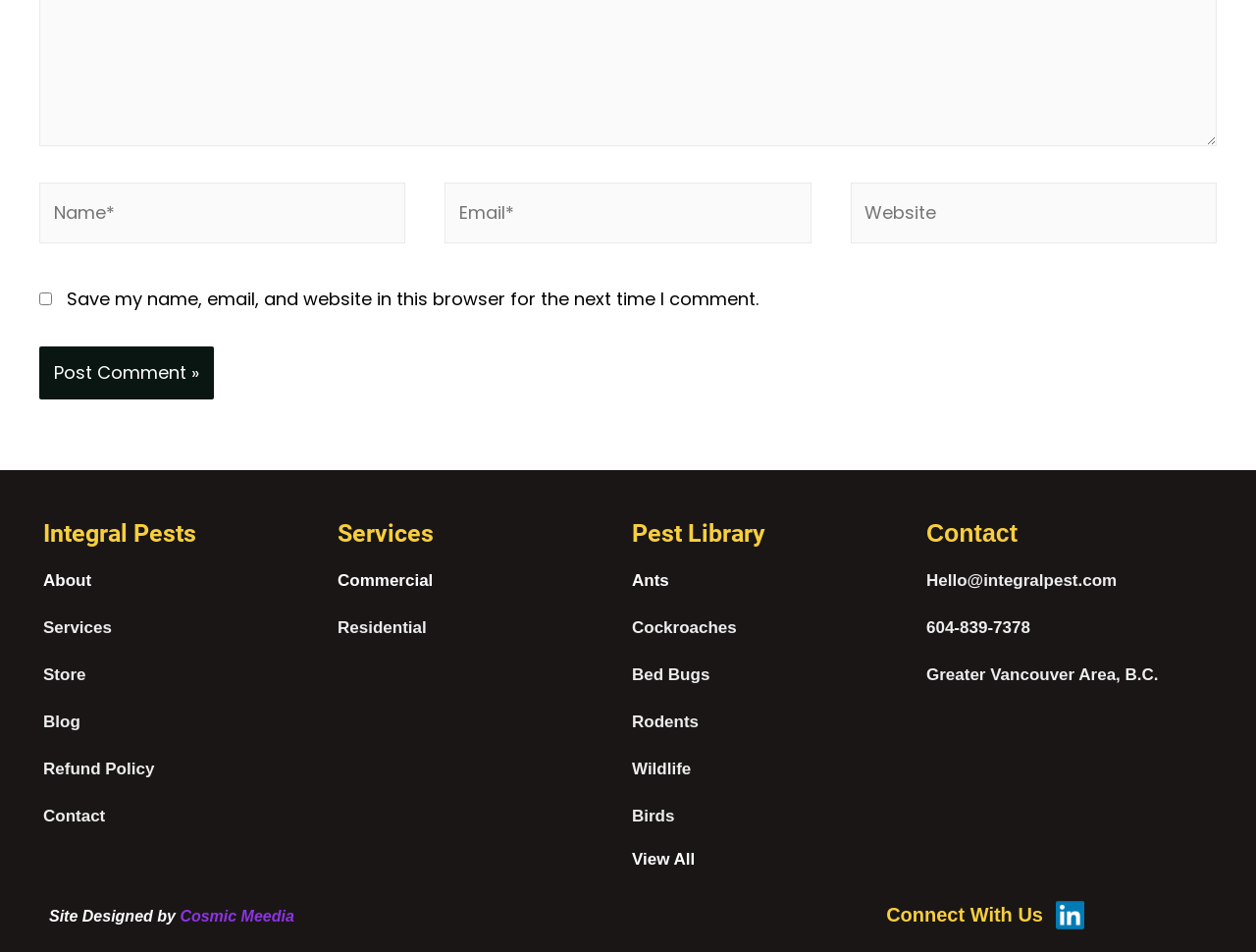Using the element description parent_node: Email* name="email" placeholder="Email*", predict the bounding box coordinates for the UI element. Provide the coordinates in (top-left x, top-left y, bottom-right x, bottom-right y) format with values ranging from 0 to 1.

[0.354, 0.192, 0.646, 0.255]